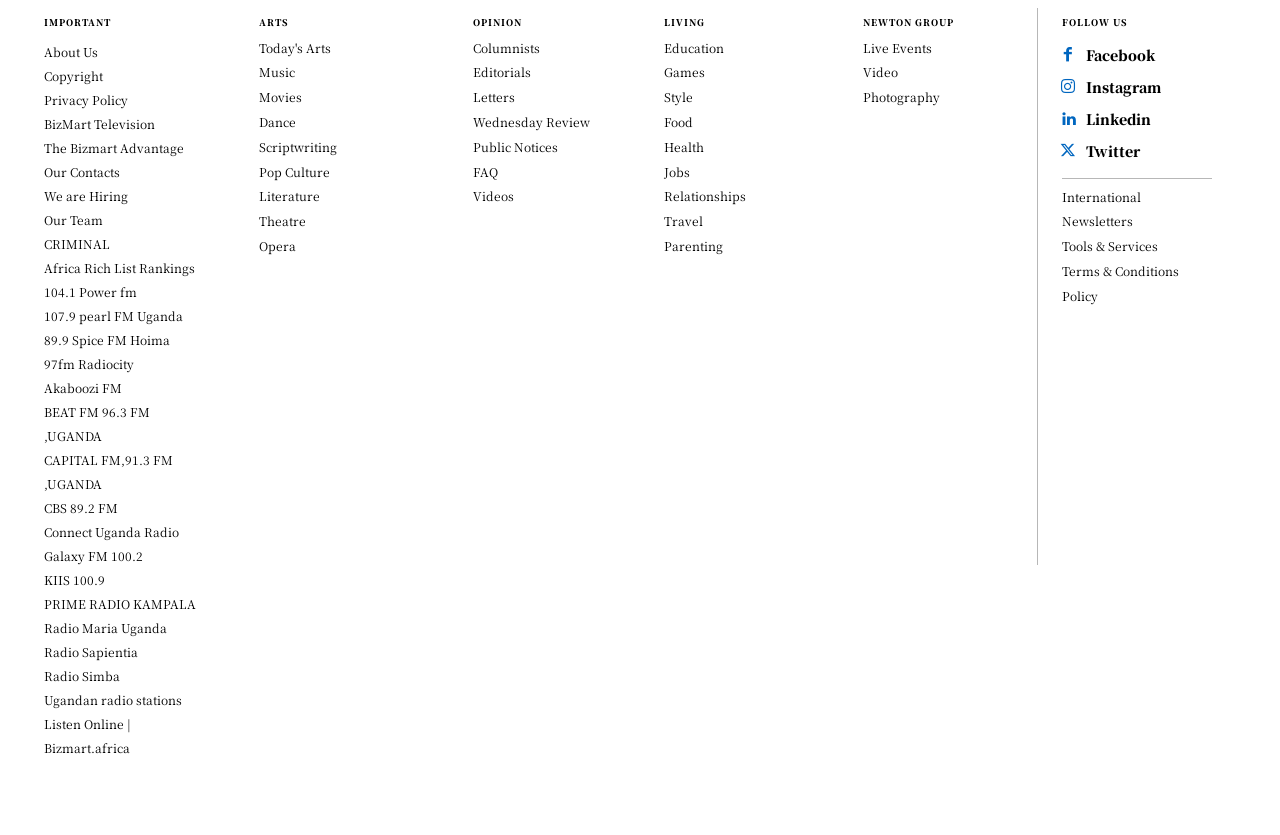Please identify the bounding box coordinates for the region that you need to click to follow this instruction: "Click on About Us".

[0.034, 0.047, 0.165, 0.076]